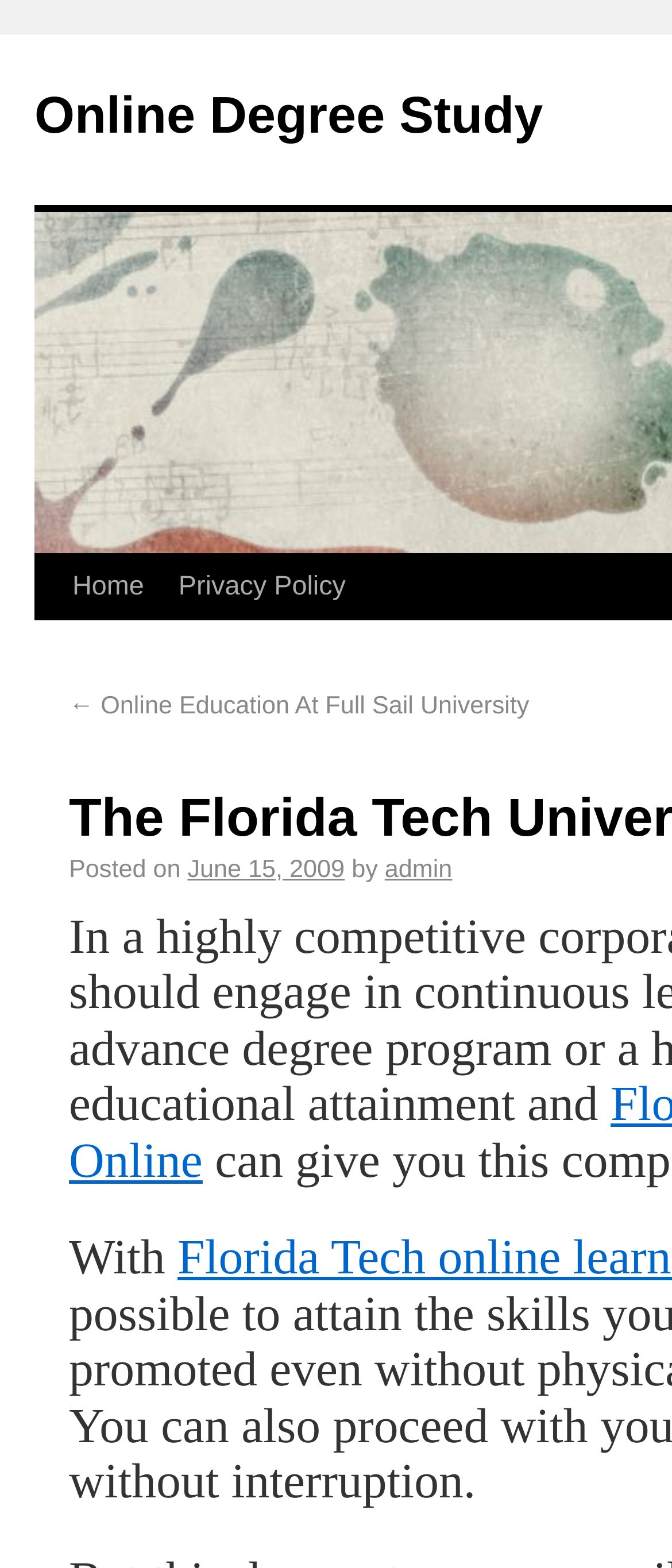When was the post published?
Look at the image and respond with a one-word or short-phrase answer.

June 15, 2009